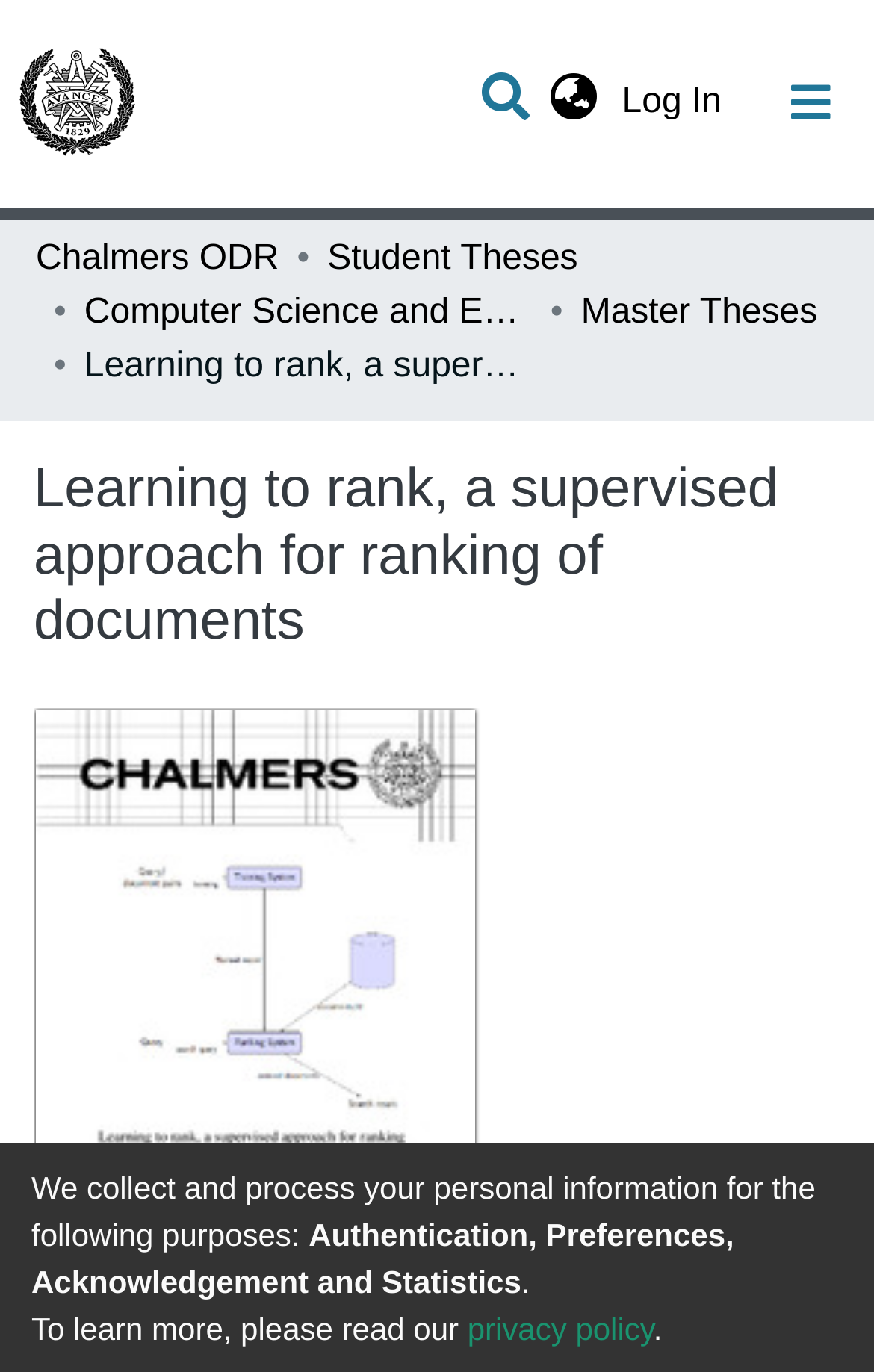Give a one-word or short phrase answer to this question: 
What is the repository logo?

An image